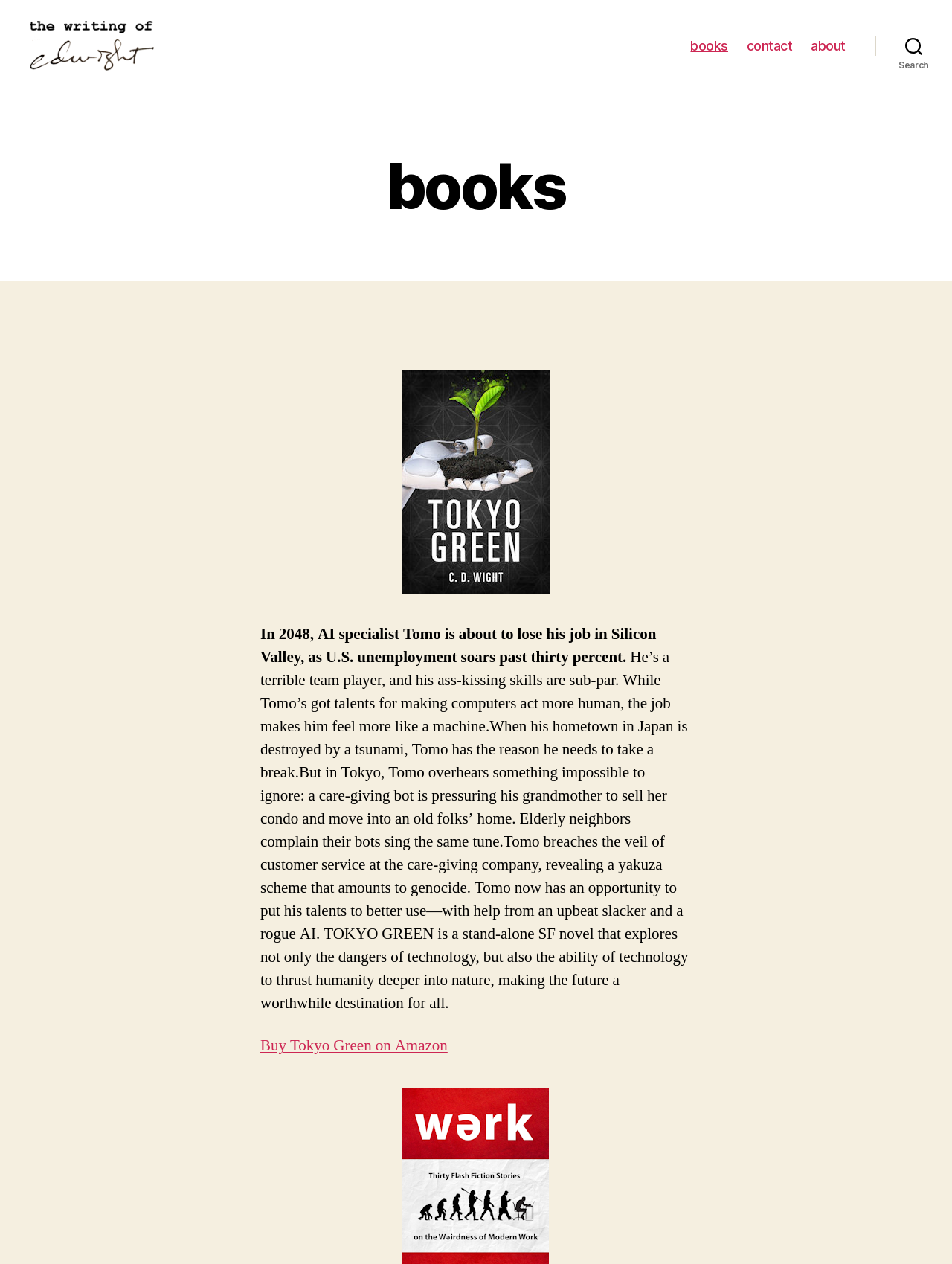What is the name of the book?
Carefully analyze the image and provide a detailed answer to the question.

I found the answer by reading the text on the webpage, which describes a book with a plot involving a care-giving bot and a yakuza scheme. The title of the book is mentioned as 'Tokyo Green'.